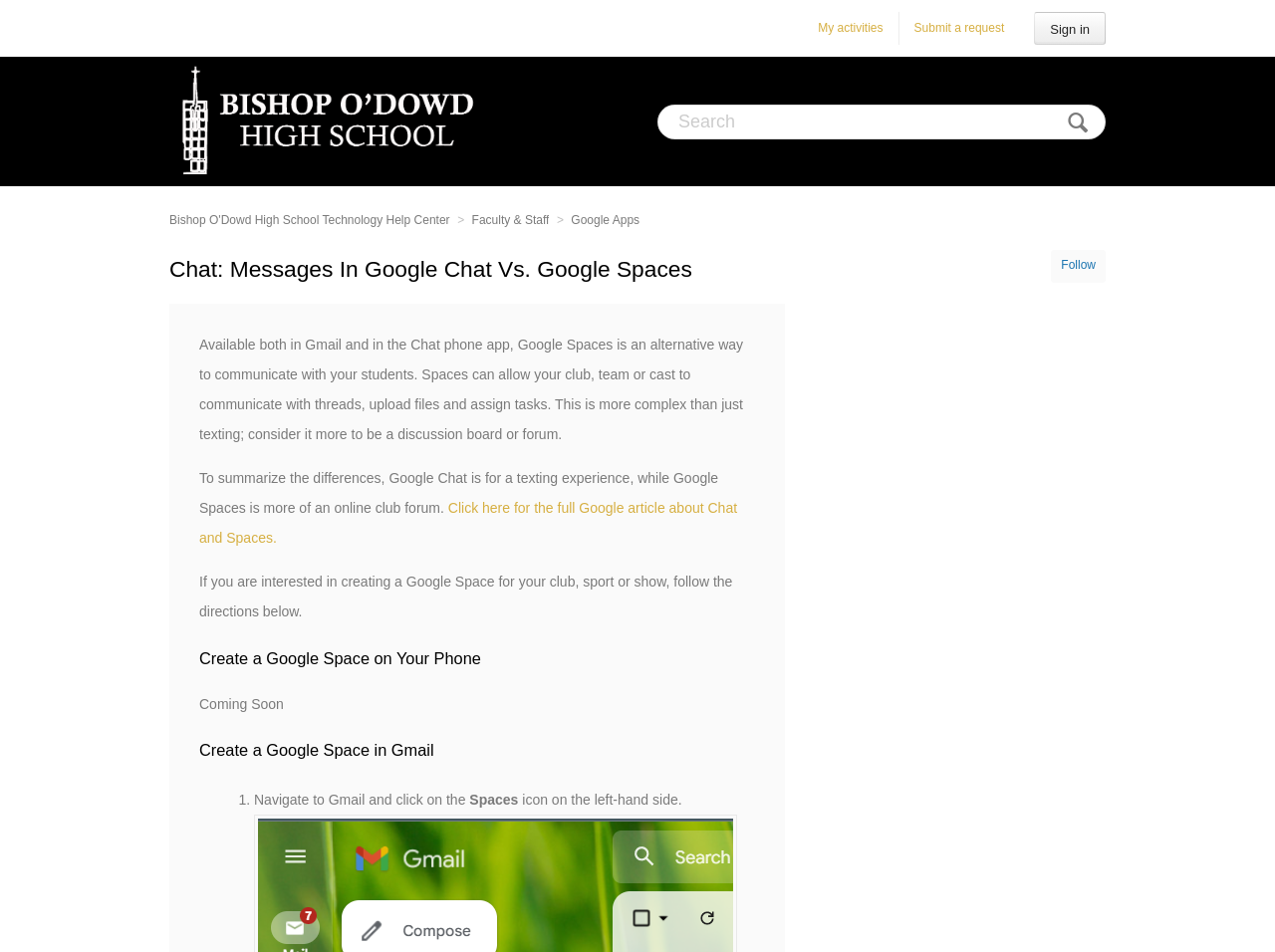Use a single word or phrase to respond to the question:
What is the first step to create a Google Space in Gmail?

Navigate to Gmail